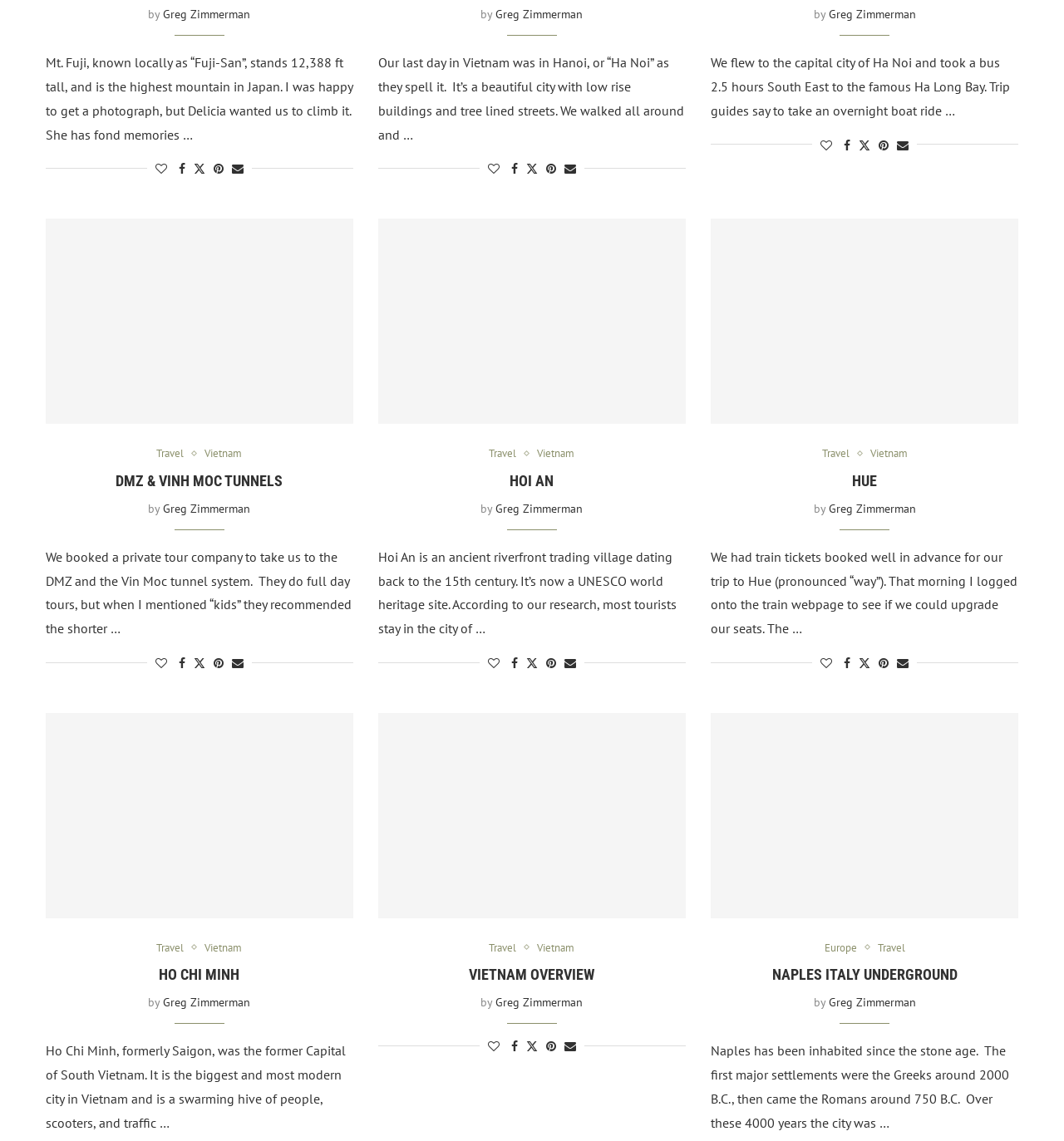Respond to the following query with just one word or a short phrase: 
What is the name of the ancient riverfront trading village in Vietnam?

Hoi An